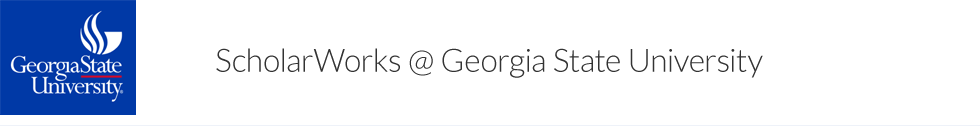Based on the image, provide a detailed and complete answer to the question: 
What is the purpose of the ScholarWorks repository?

The repository serves as a vital resource for preserving and disseminating scholarly work from the university community, which emphasizes Georgia State University's role in fostering knowledge and research collaboration.